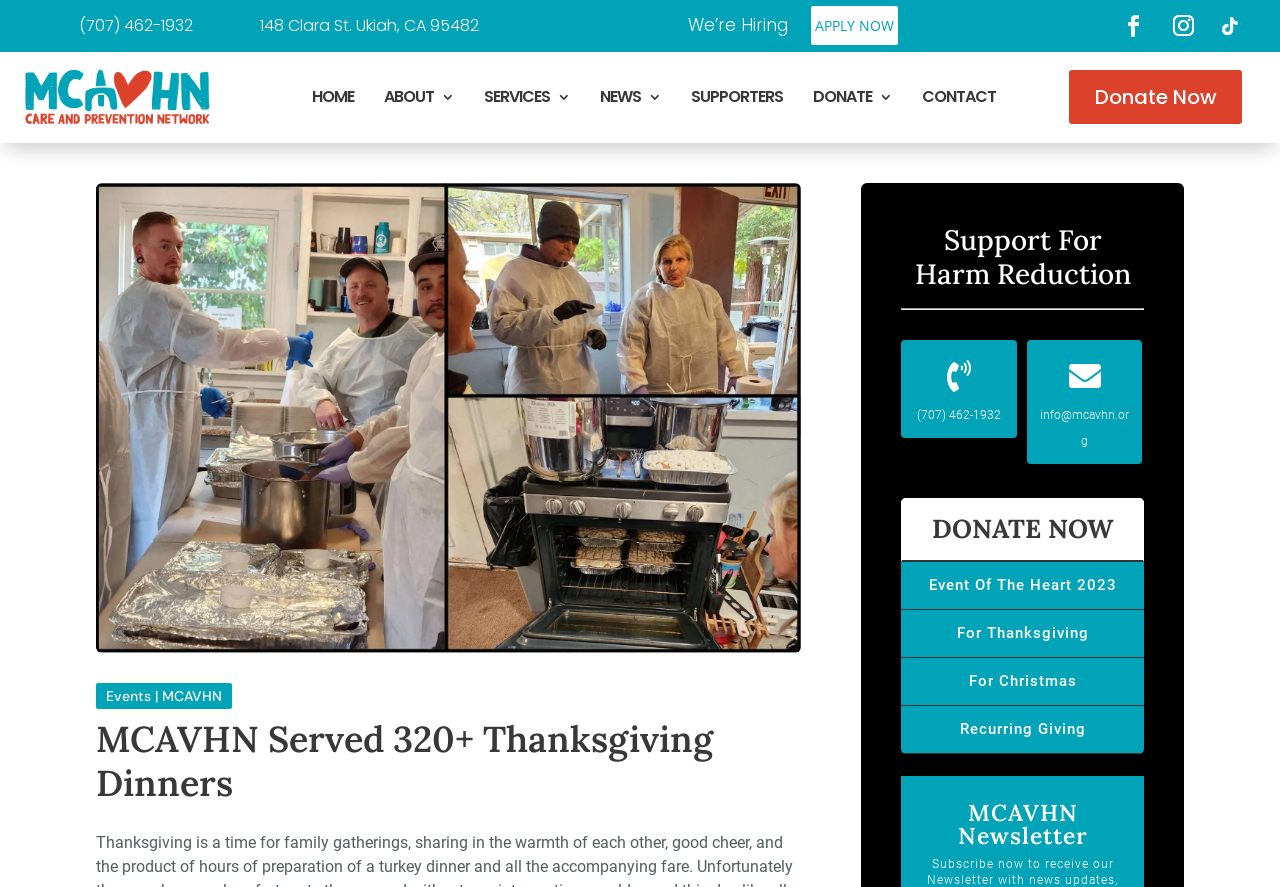What is the phone number of MCAVHN?
Please provide a single word or phrase answer based on the image.

(707) 462-1932